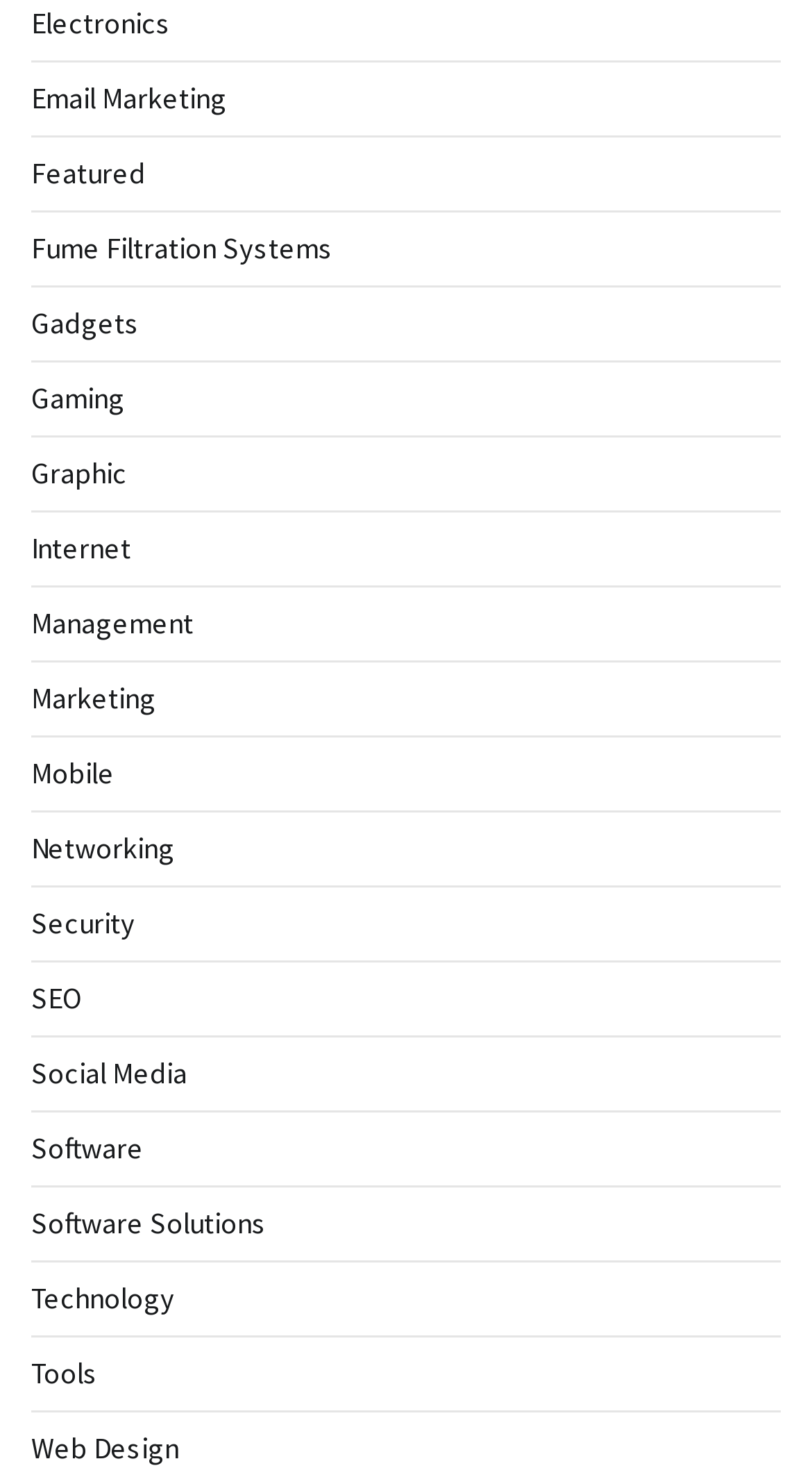Locate the bounding box coordinates of the clickable region necessary to complete the following instruction: "Click on Electronics". Provide the coordinates in the format of four float numbers between 0 and 1, i.e., [left, top, right, bottom].

[0.038, 0.003, 0.21, 0.028]